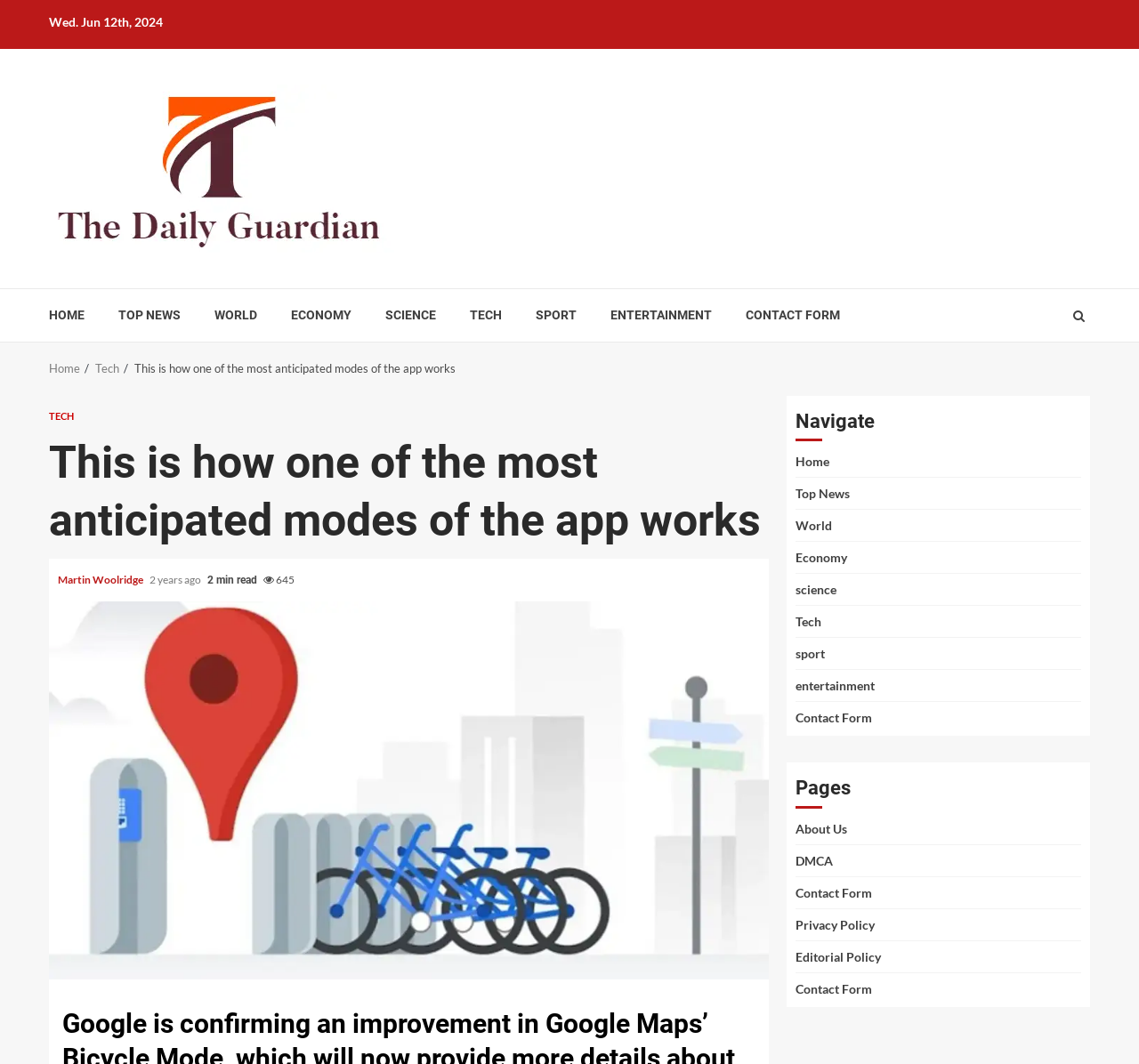Utilize the details in the image to give a detailed response to the question: How many comments does the article have?

I found the number of comments by looking at the article header, where it says '645' in a link element.